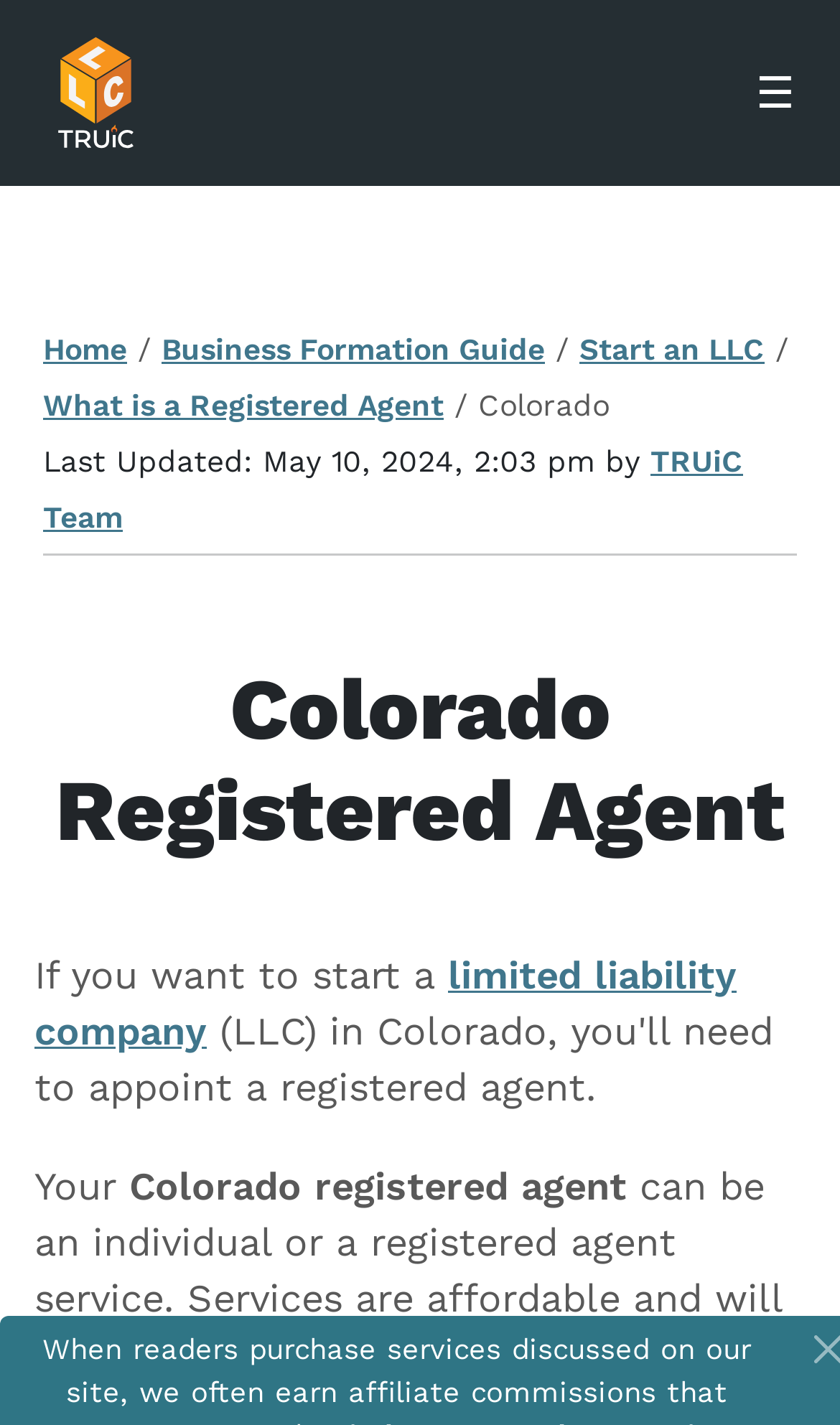Extract the bounding box coordinates of the UI element described by: "parent_node: ☰". The coordinates should include four float numbers ranging from 0 to 1, e.g., [left, top, right, bottom].

[0.031, 0.012, 0.197, 0.118]